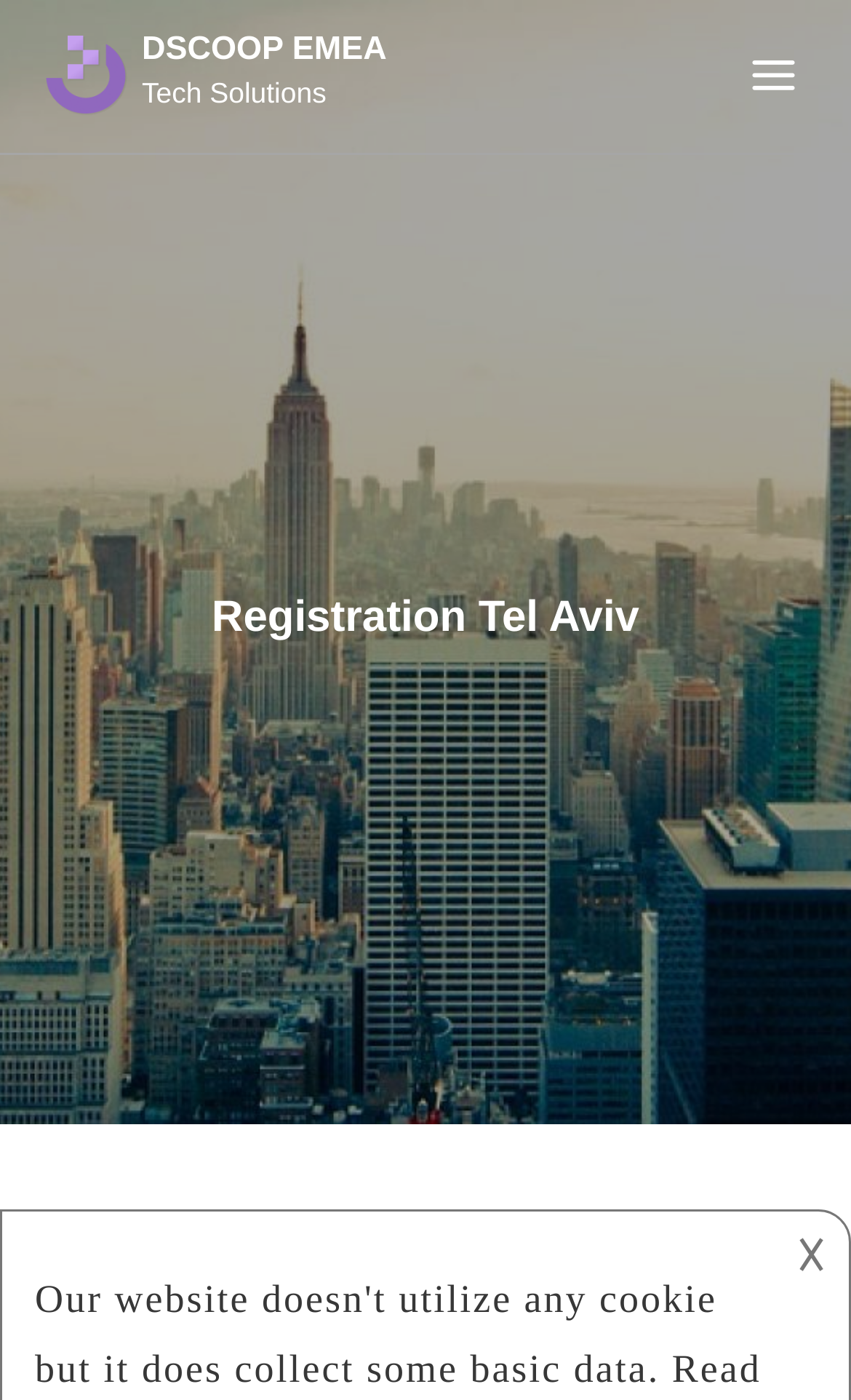Look at the image and give a detailed response to the following question: What is the icon next to the 'Home' link?

The link 'Home' in the breadcrumbs navigation element has an icon next to it, which is represented by the Unicode character 'ue074', indicating a home icon.